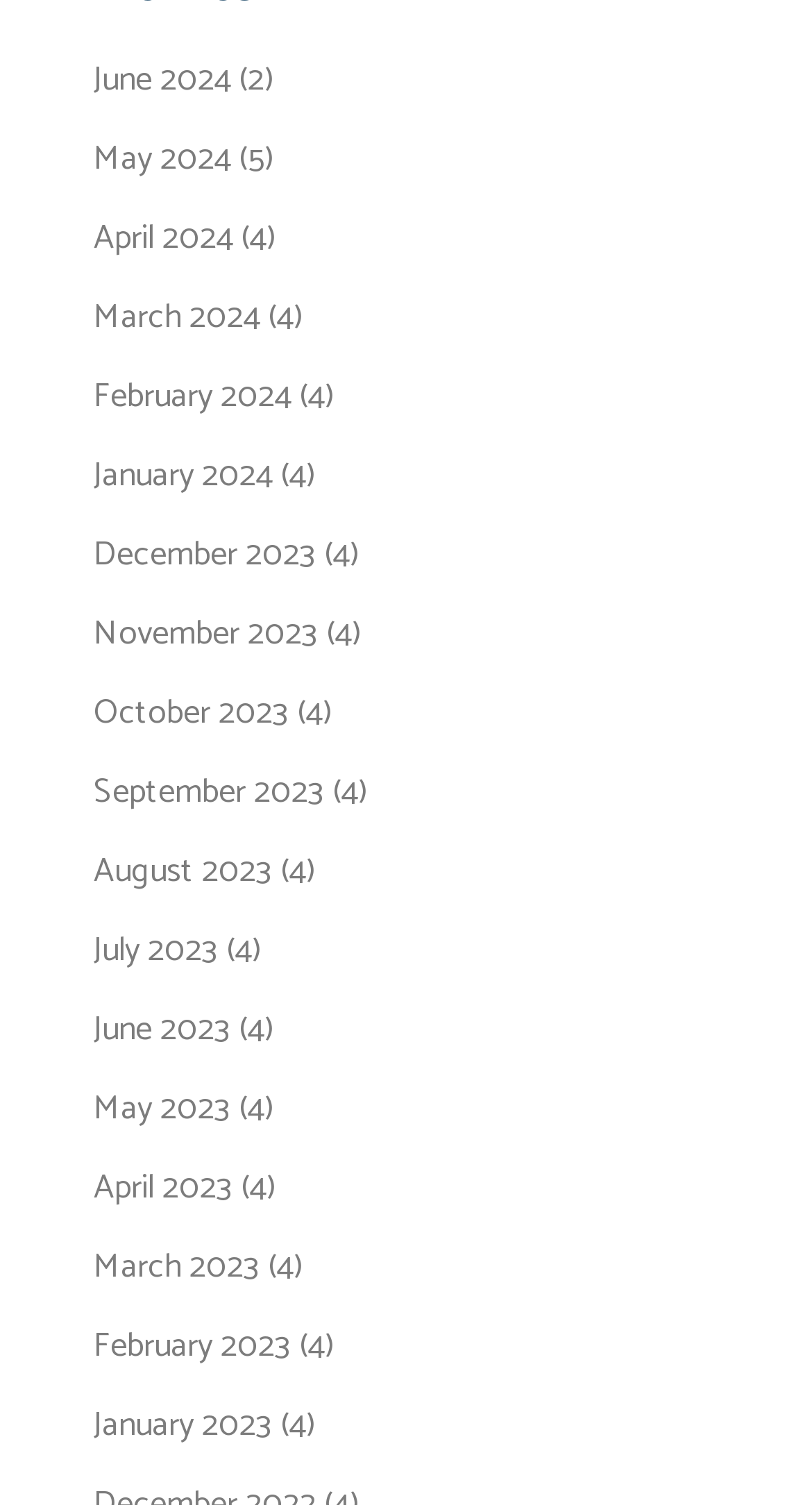Pinpoint the bounding box coordinates of the area that must be clicked to complete this instruction: "access February 2024".

[0.115, 0.245, 0.359, 0.282]